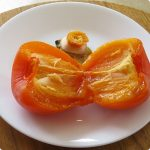Carefully examine the image and provide an in-depth answer to the question: What is the color of the bell pepper?

The caption describes the bell pepper as vibrant and orange, which suggests that the pepper has an orange color.